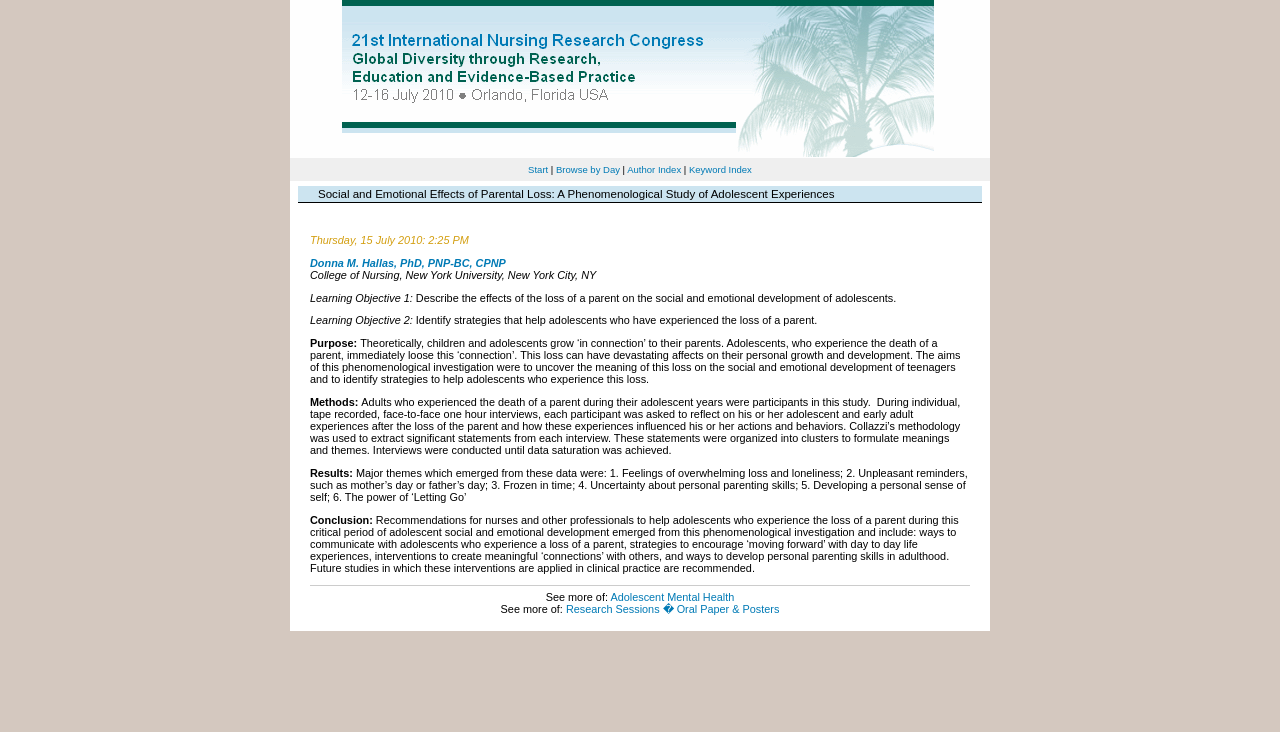What is the topic of the paper?
Based on the image, provide your answer in one word or phrase.

Parental Loss